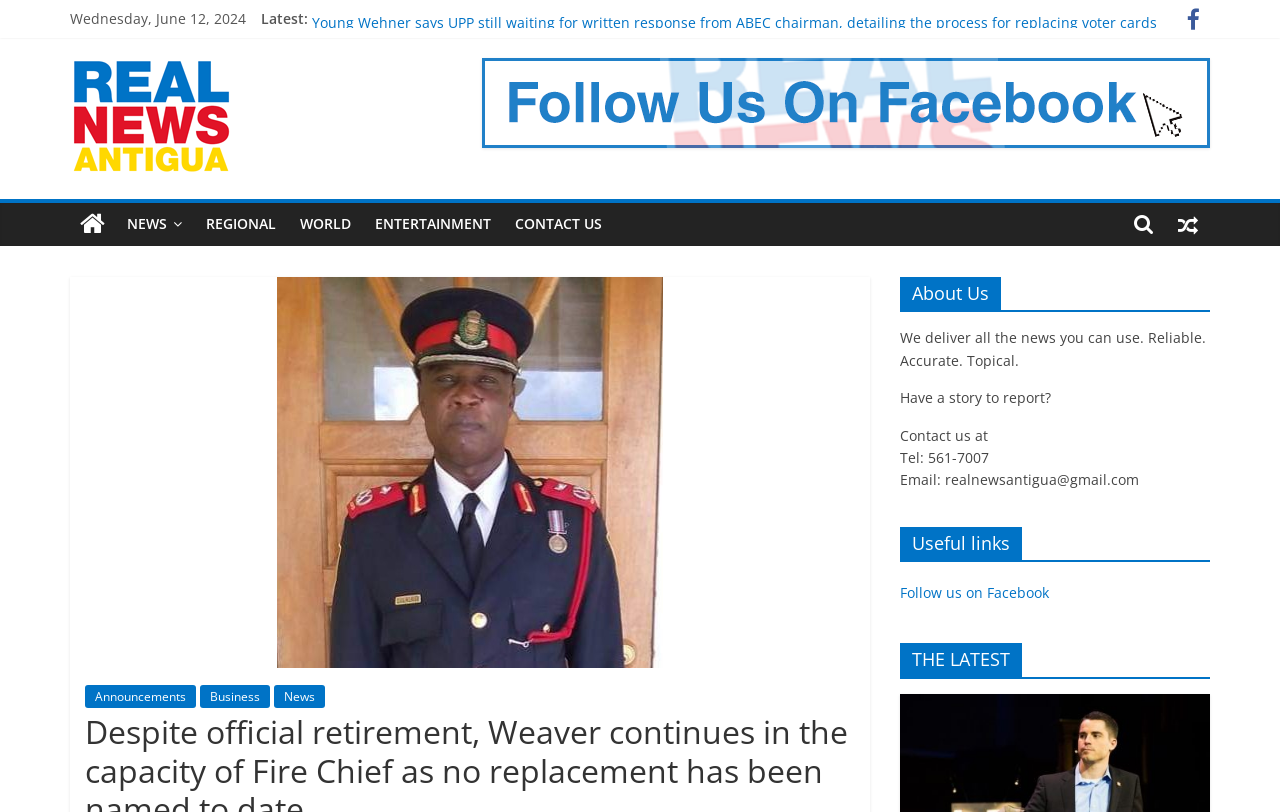Please specify the bounding box coordinates for the clickable region that will help you carry out the instruction: "Subscribe to the newsletter".

None